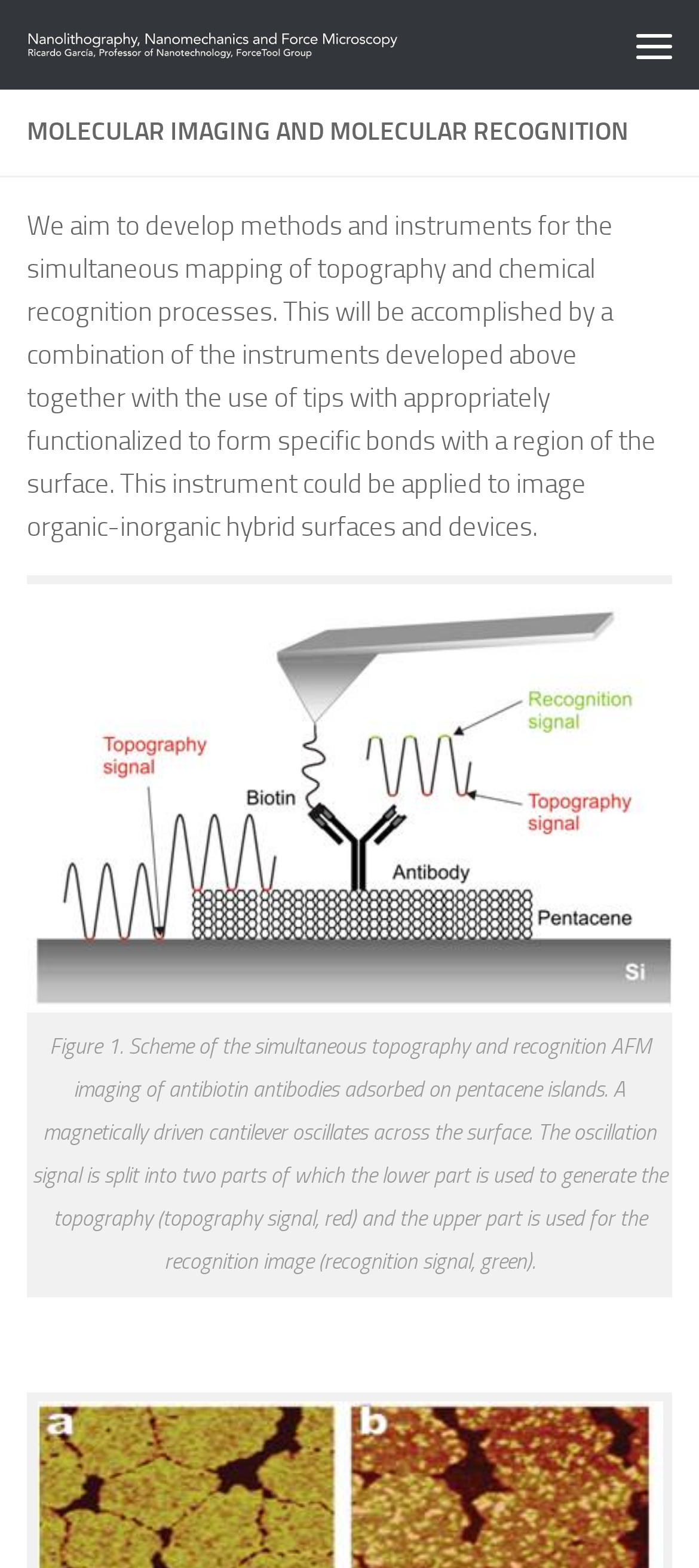Please extract the primary headline from the webpage.

MOLECULAR IMAGING AND MOLECULAR RECOGNITION